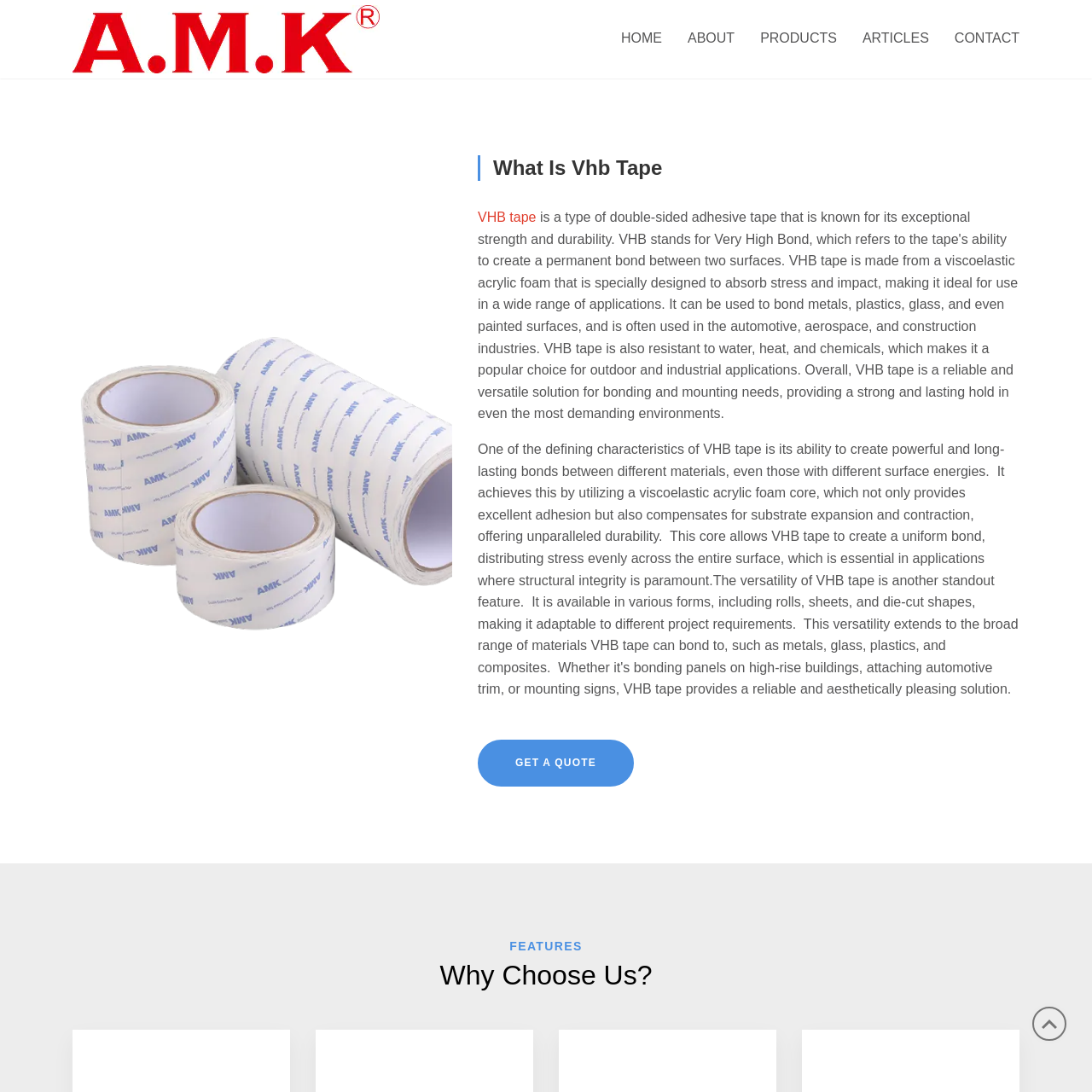Please find the bounding box coordinates of the section that needs to be clicked to achieve this instruction: "go back to home page".

[0.066, 0.028, 0.348, 0.042]